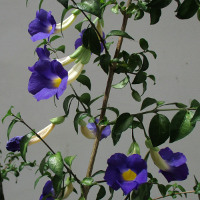Thoroughly describe what you see in the image.

This image features a vibrant display of **Thunbergia erecta**, also known as the bush clock vine. The plant is characterized by its striking purple flowers, which exhibit a rich color with a distinctive yellow throat. The surrounding green foliage complements the blossoms, creating a lively and lush appearance. This species is featured in the context of Australian residential landscapes, highlighting its suitability for gardening enthusiasts. The plant thrives in tropical and subtropical climates, making it an excellent choice for decorative purposes and adding a splash of color to gardens.